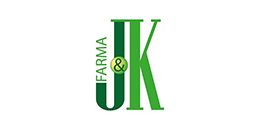Elaborate on all the elements present in the image.

The image features the logo of "JK Farma," prominently displayed in green tones, symbolizing health and vitality. The design incorporates the letters "J" and "K" in bold, stylized fonts, accompanied by the word "FARMA," which is slightly smaller and elegantly integrated. This logo represents a brand associated with health products, particularly focusing on nutritional supplements aimed at supporting well-being and immune health. Its modern and clean aesthetic reflects the company's commitment to quality and innovation in the pharmaceutical and health industry.